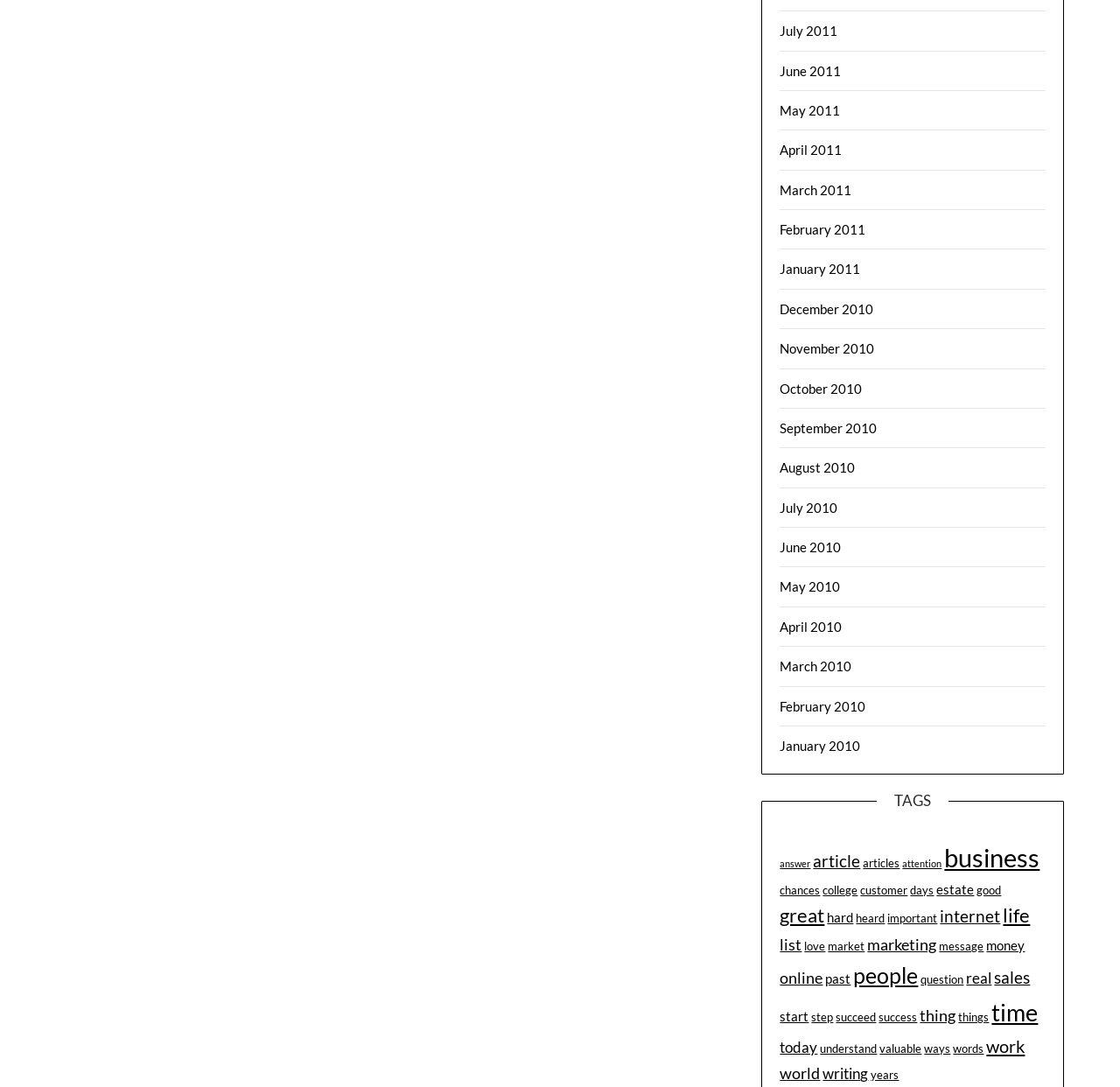Determine the bounding box coordinates for the area you should click to complete the following instruction: "Explore business".

[0.843, 0.775, 0.928, 0.803]